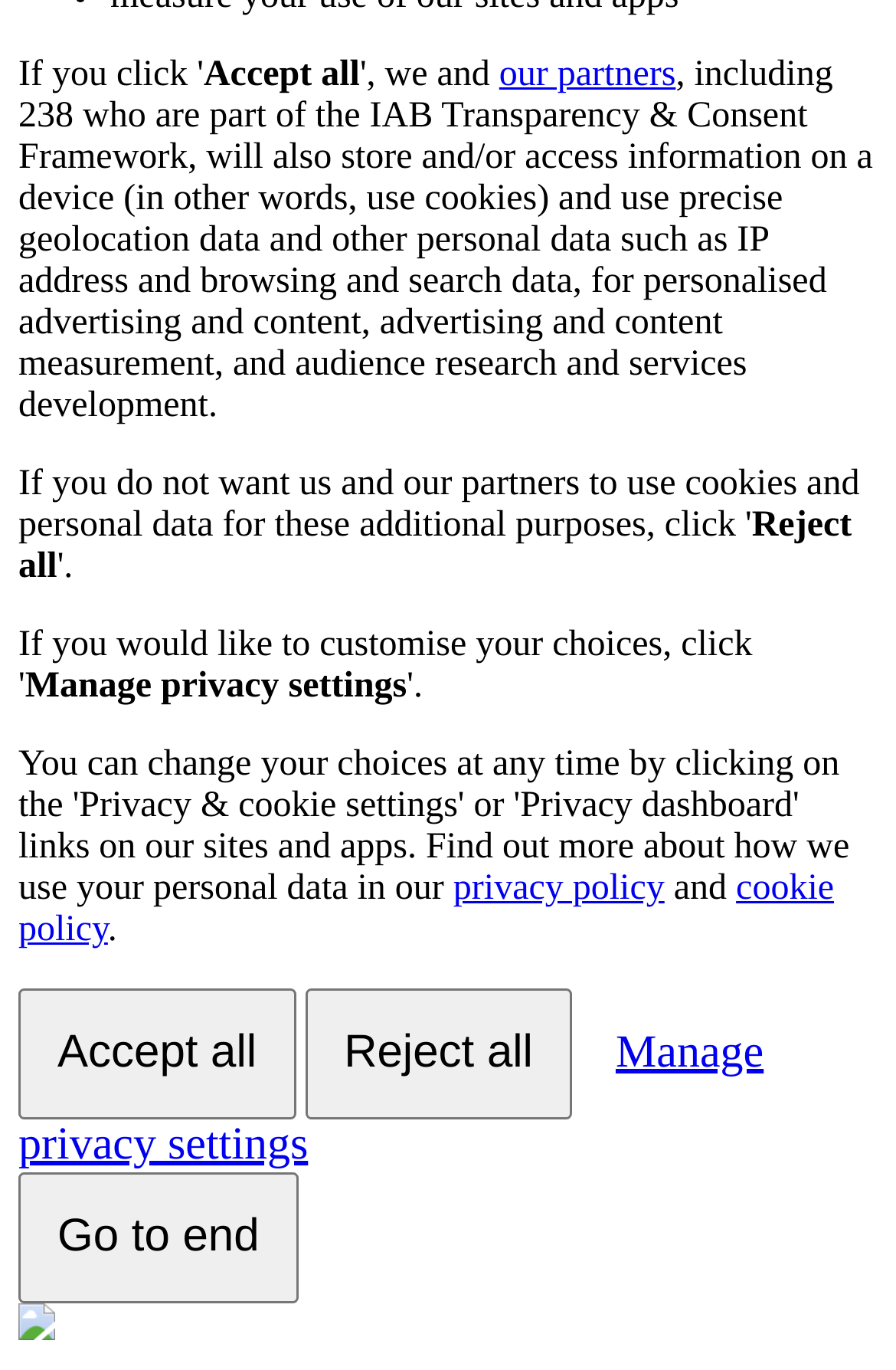Using the element description Go to end, predict the bounding box coordinates for the UI element. Provide the coordinates in (top-left x, top-left y, bottom-right x, bottom-right y) format with values ranging from 0 to 1.

[0.021, 0.856, 0.333, 0.951]